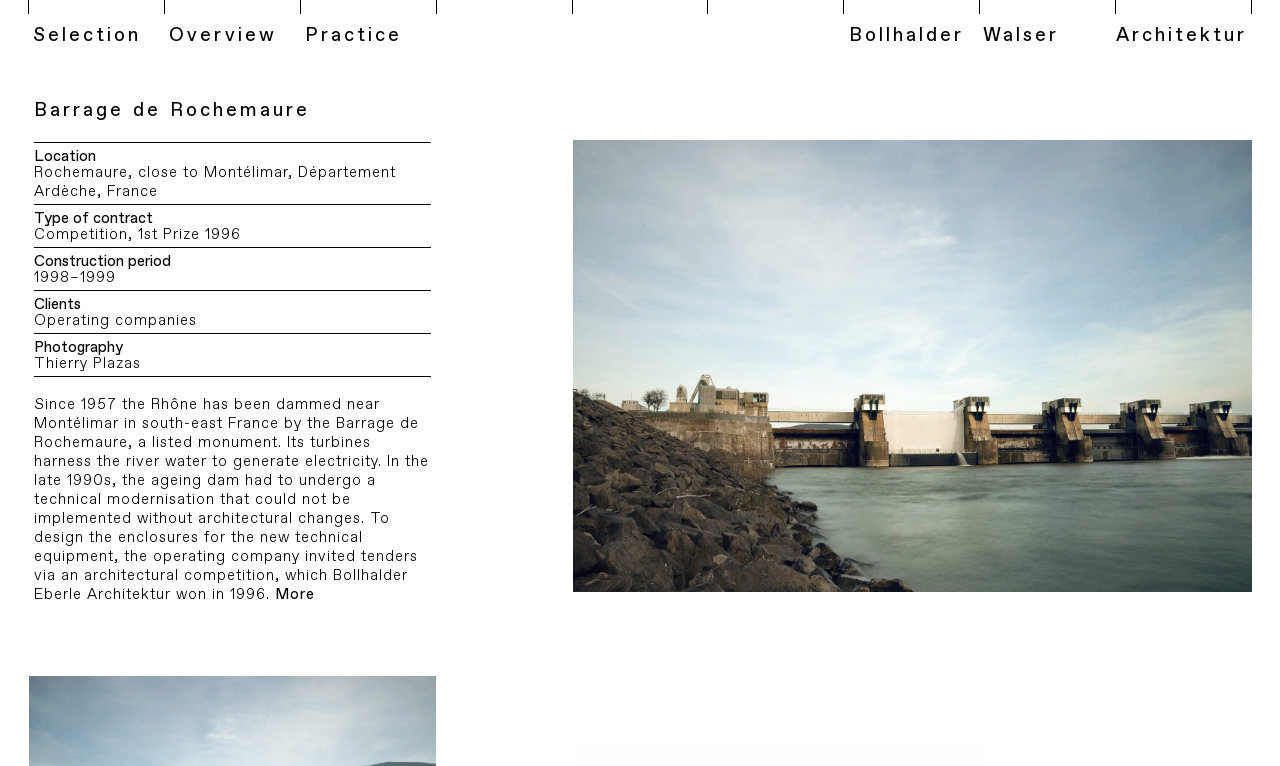Give a detailed account of the webpage's layout and content.

The webpage is about the Barrage de Rochemaure, a dam located in south-east France. At the top, there are four links: "Selection", "Overview", "Practice", and "Bollhalder Walser Architektur". Below these links, the title "Barrage de Rochemaure" is prominently displayed.

The main content of the webpage is divided into several sections, each with a heading and a table layout. The first section has a heading "Location" and provides information about the dam's location, which is Rochemaure, close to Montélimar, Département Ardèche, France. The following sections provide information about the type of contract, construction period, clients, and photography credits.

There is a long paragraph of text that describes the history and modernization of the dam, including the architectural competition won by Bollhalder Eberle Architektur in 1996. Below this text, there is a "More" button.

On the right side of the webpage, there is a large image that takes up most of the vertical space, with a credit "Thierry Plazas" at the bottom. The image is likely a photograph of the dam.